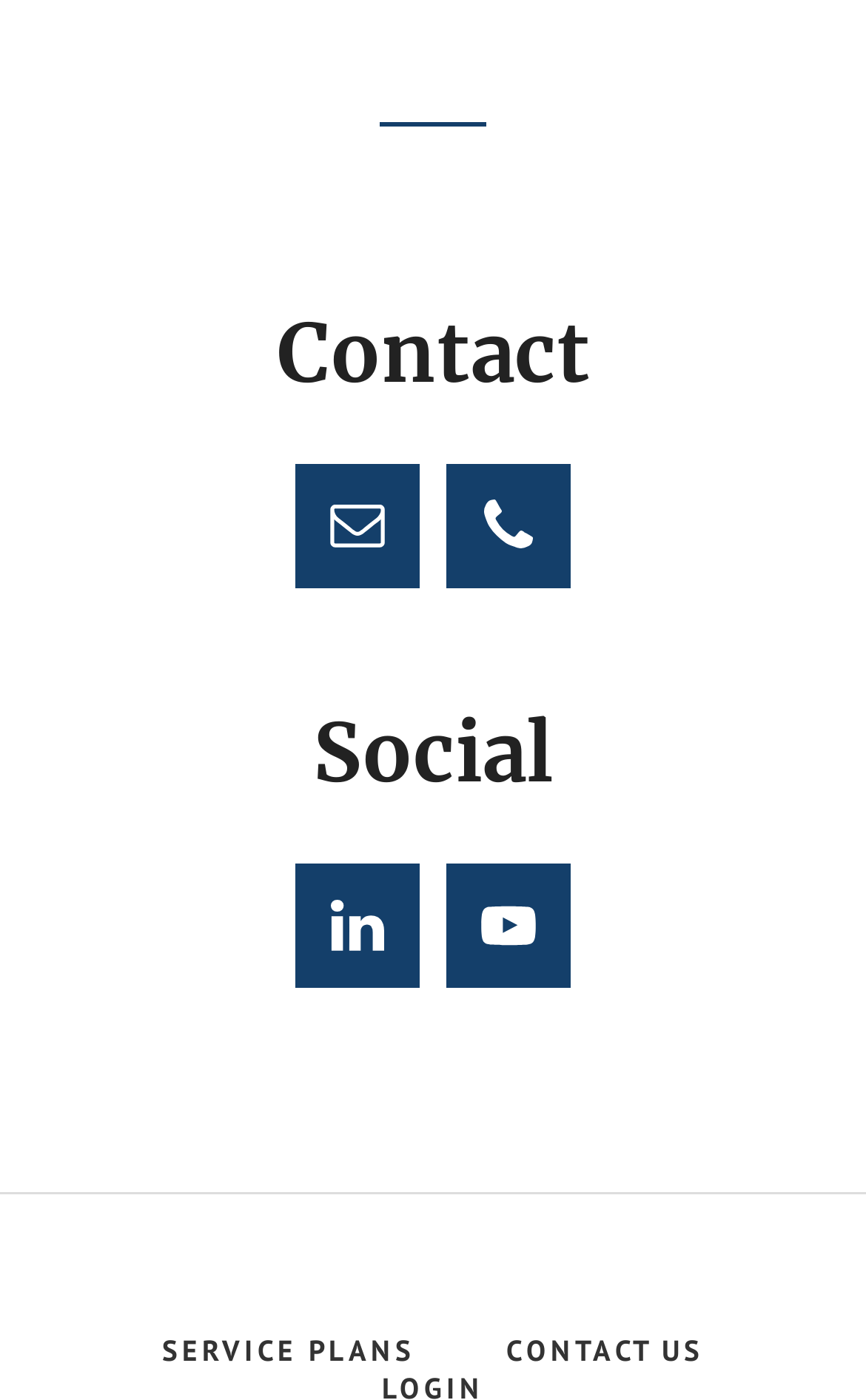How many social media links are there?
Using the image, give a concise answer in the form of a single word or short phrase.

2